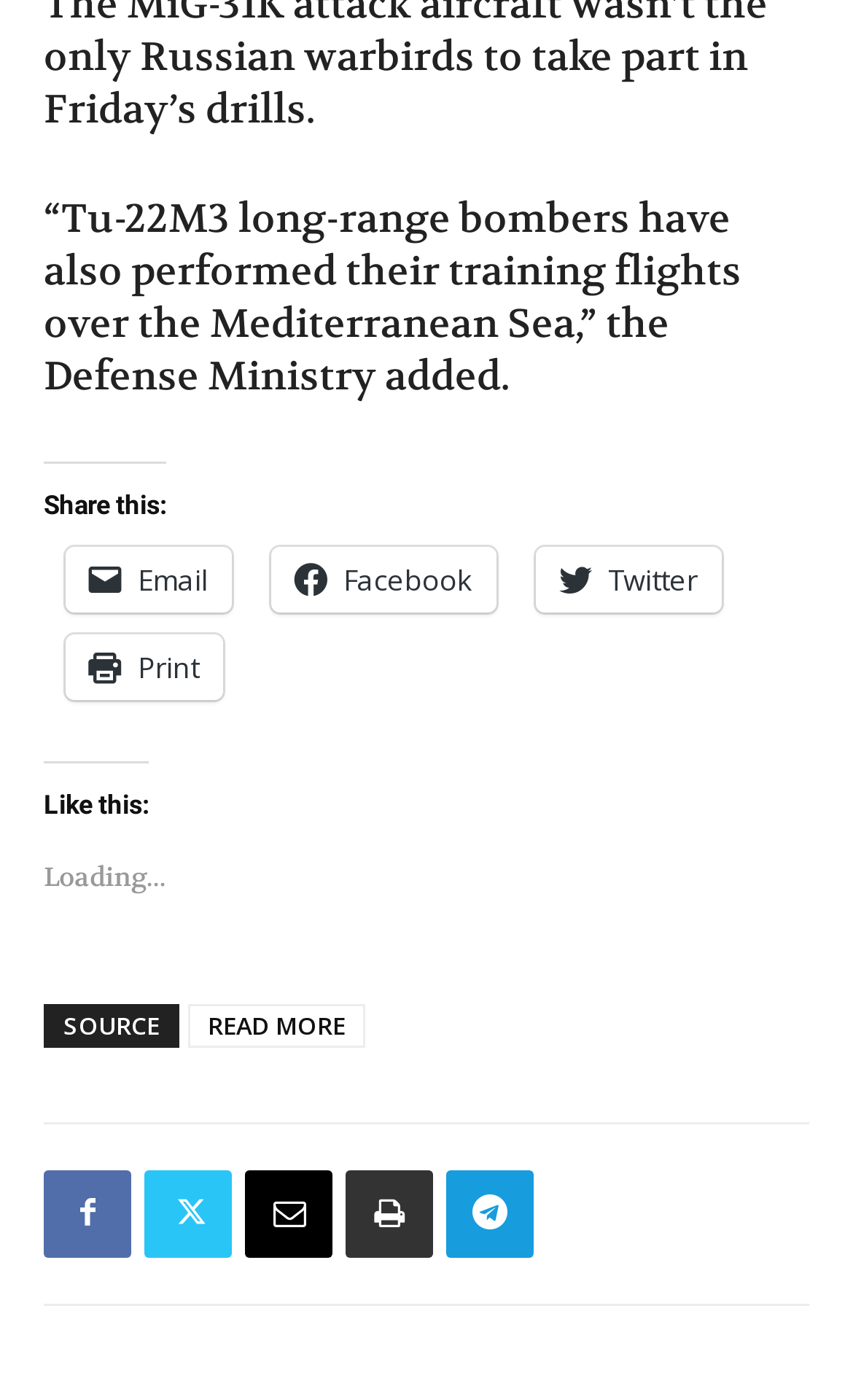Identify the bounding box coordinates of the area you need to click to perform the following instruction: "Share this on Facebook".

[0.318, 0.391, 0.582, 0.438]